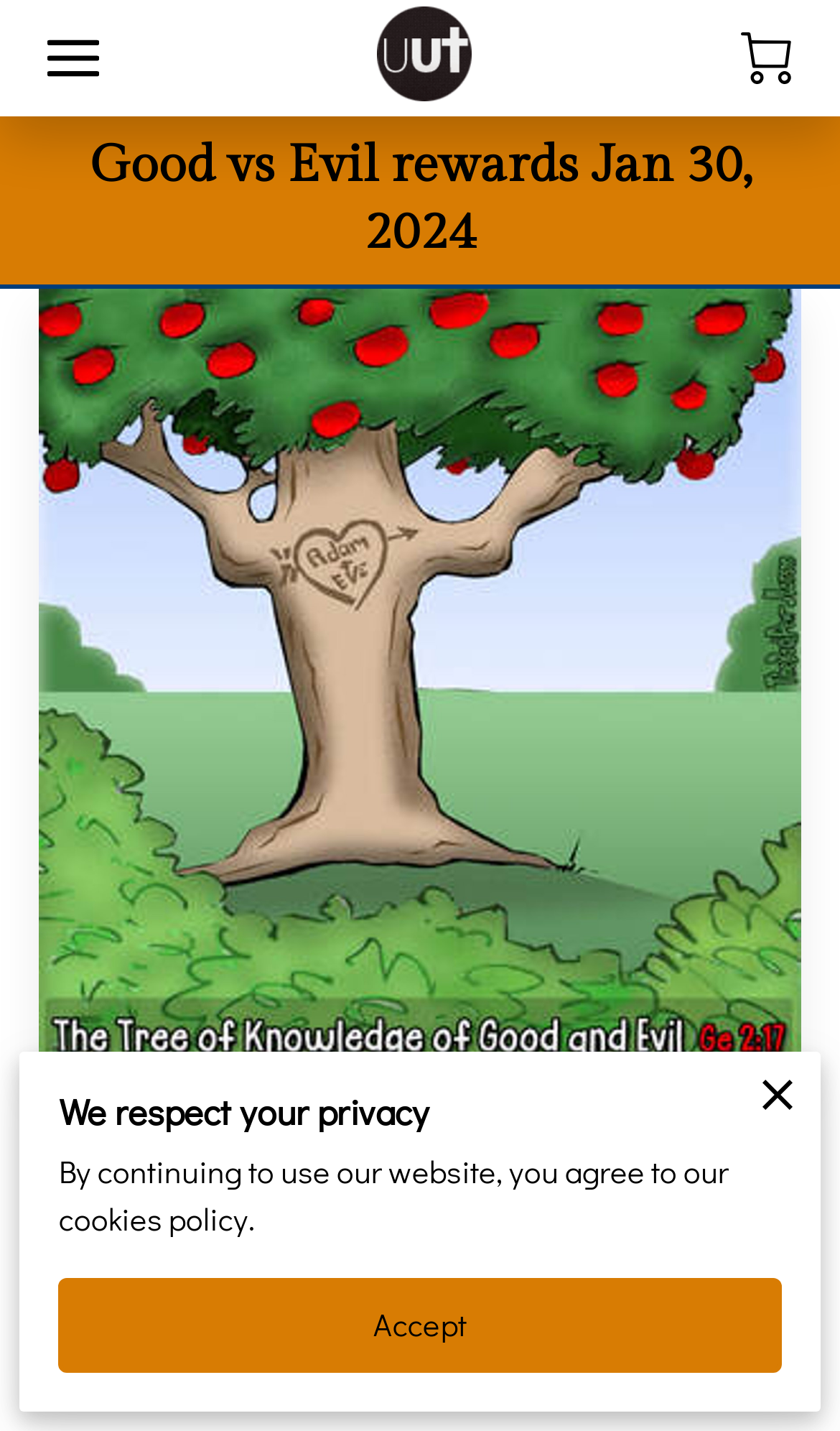Answer the question in a single word or phrase:
What is the name of the organization?

Universal Utterings